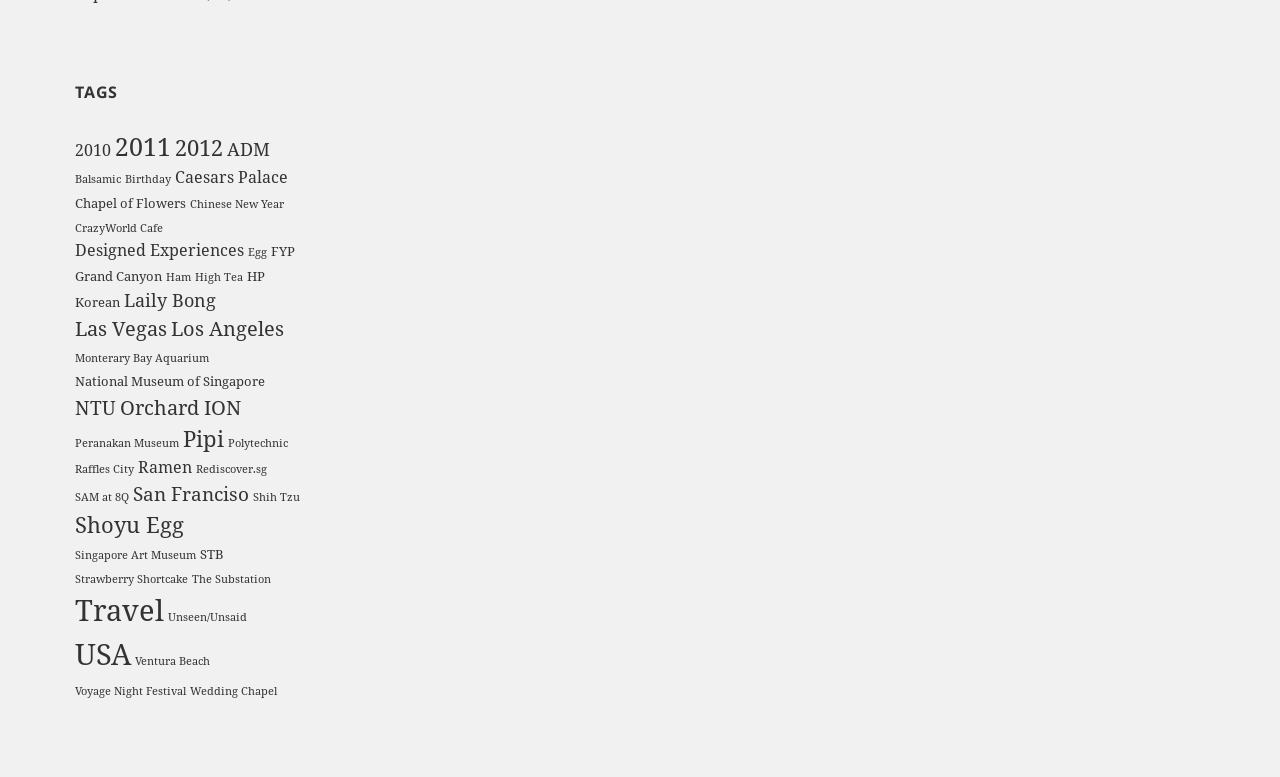Given the element description National Museum of Singapore, predict the bounding box coordinates for the UI element in the webpage screenshot. The format should be (top-left x, top-left y, bottom-right x, bottom-right y), and the values should be between 0 and 1.

[0.059, 0.479, 0.207, 0.502]